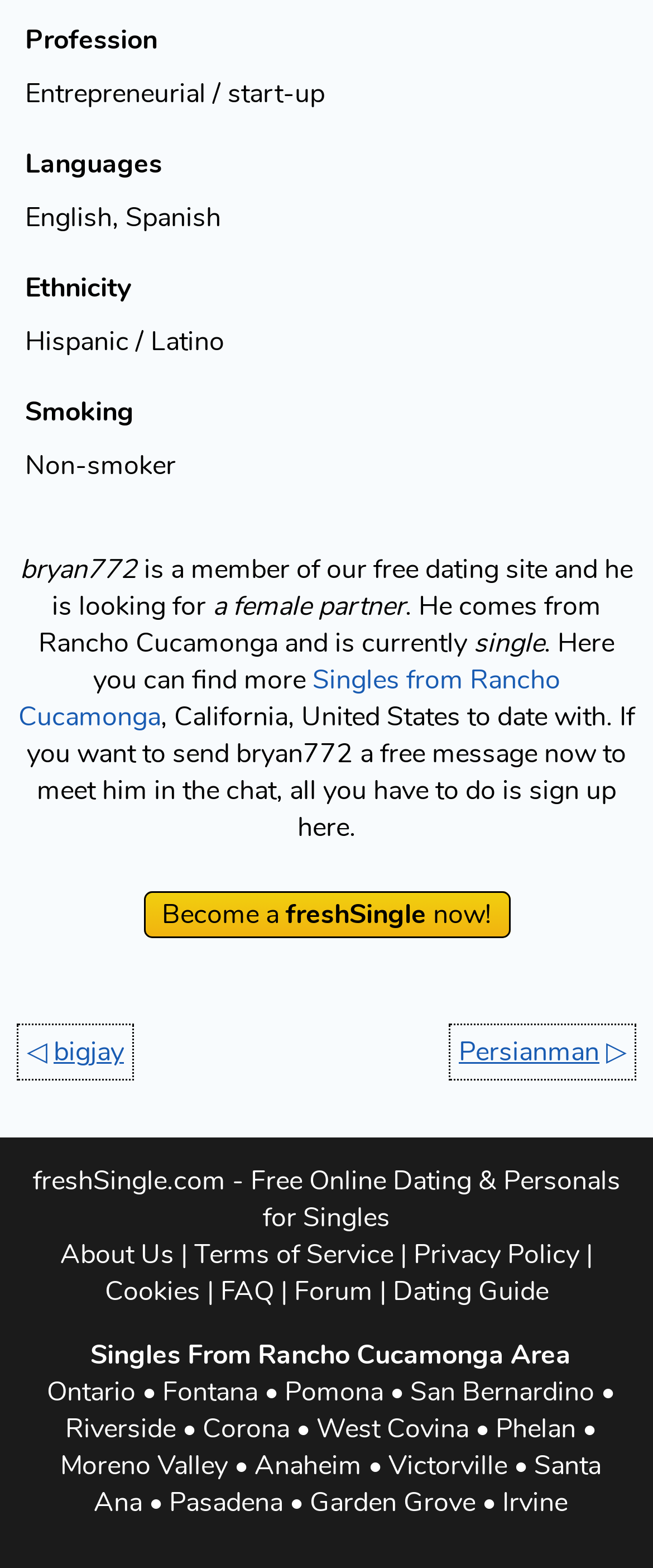Specify the bounding box coordinates of the area to click in order to execute this command: 'Sign up to send a free message'. The coordinates should consist of four float numbers ranging from 0 to 1, and should be formatted as [left, top, right, bottom].

[0.219, 0.569, 0.781, 0.599]